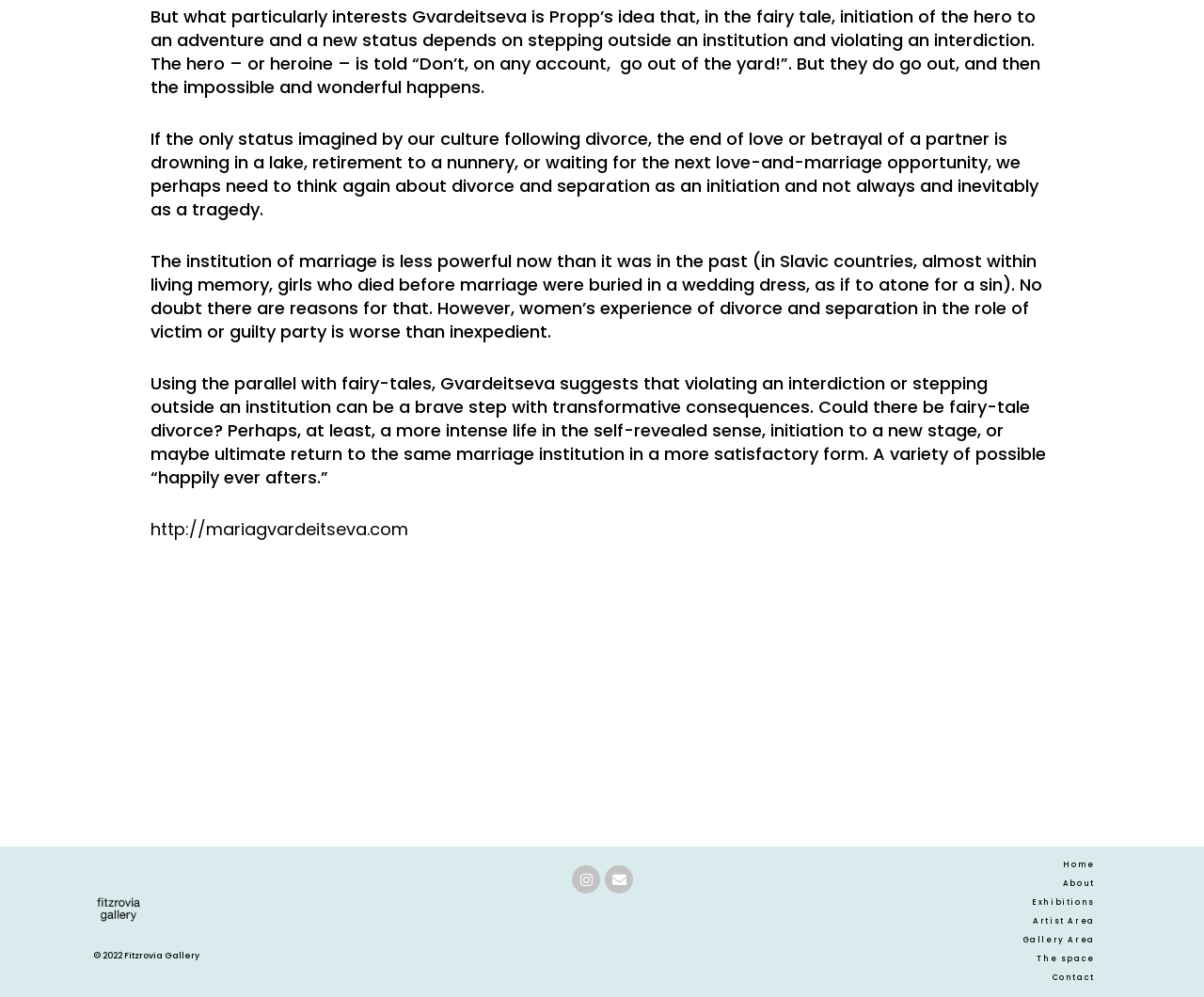Predict the bounding box of the UI element based on the description: "Exhibitions". The coordinates should be four float numbers between 0 and 1, formatted as [left, top, right, bottom].

[0.797, 0.897, 0.909, 0.916]